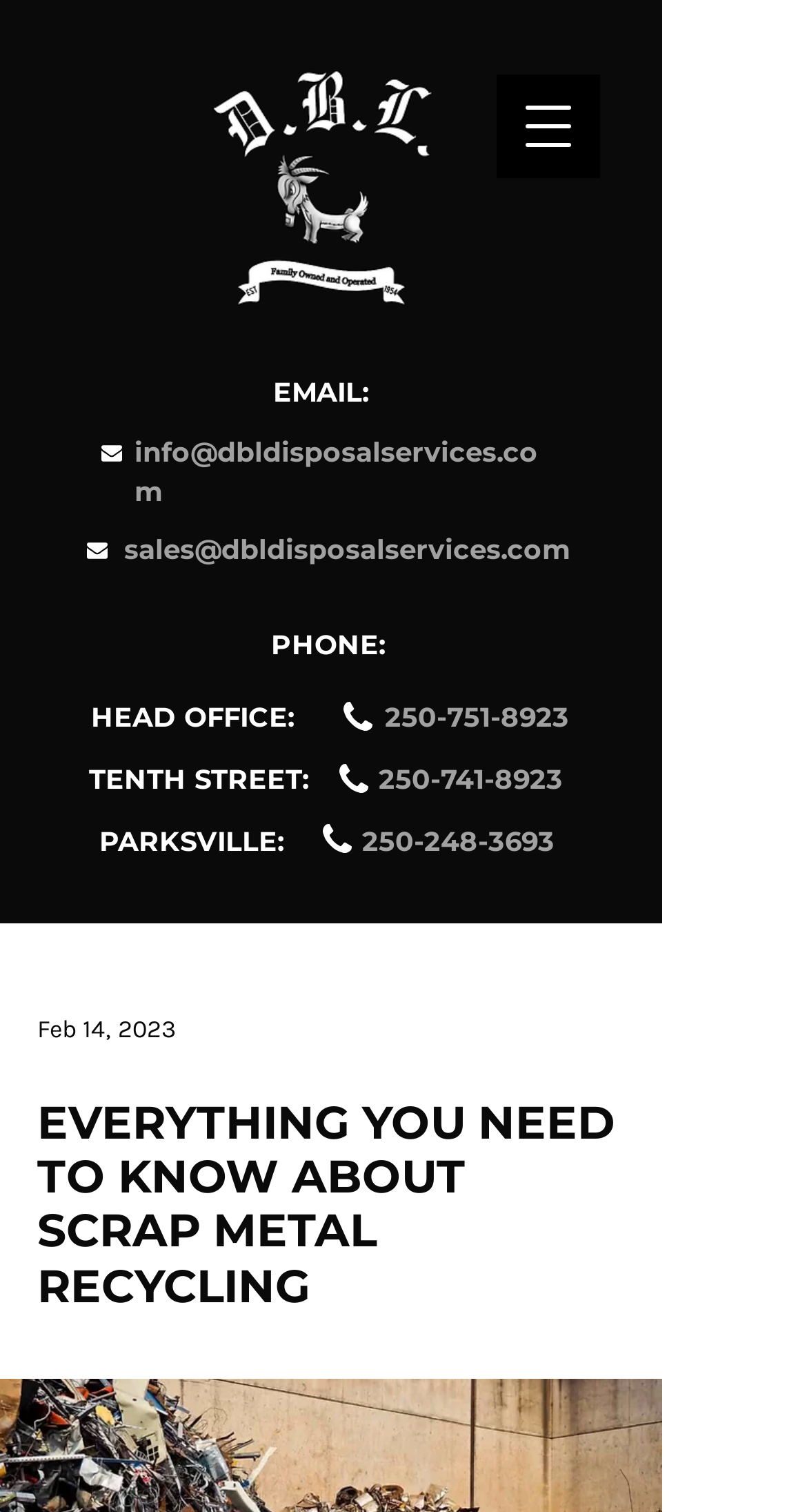Consider the image and give a detailed and elaborate answer to the question: 
What is the company name of the scrap metal recycling service?

The company name can be found in the top-left corner of the webpage, where there is a link and an image with the same name 'D.B.L. Disposal Services'.